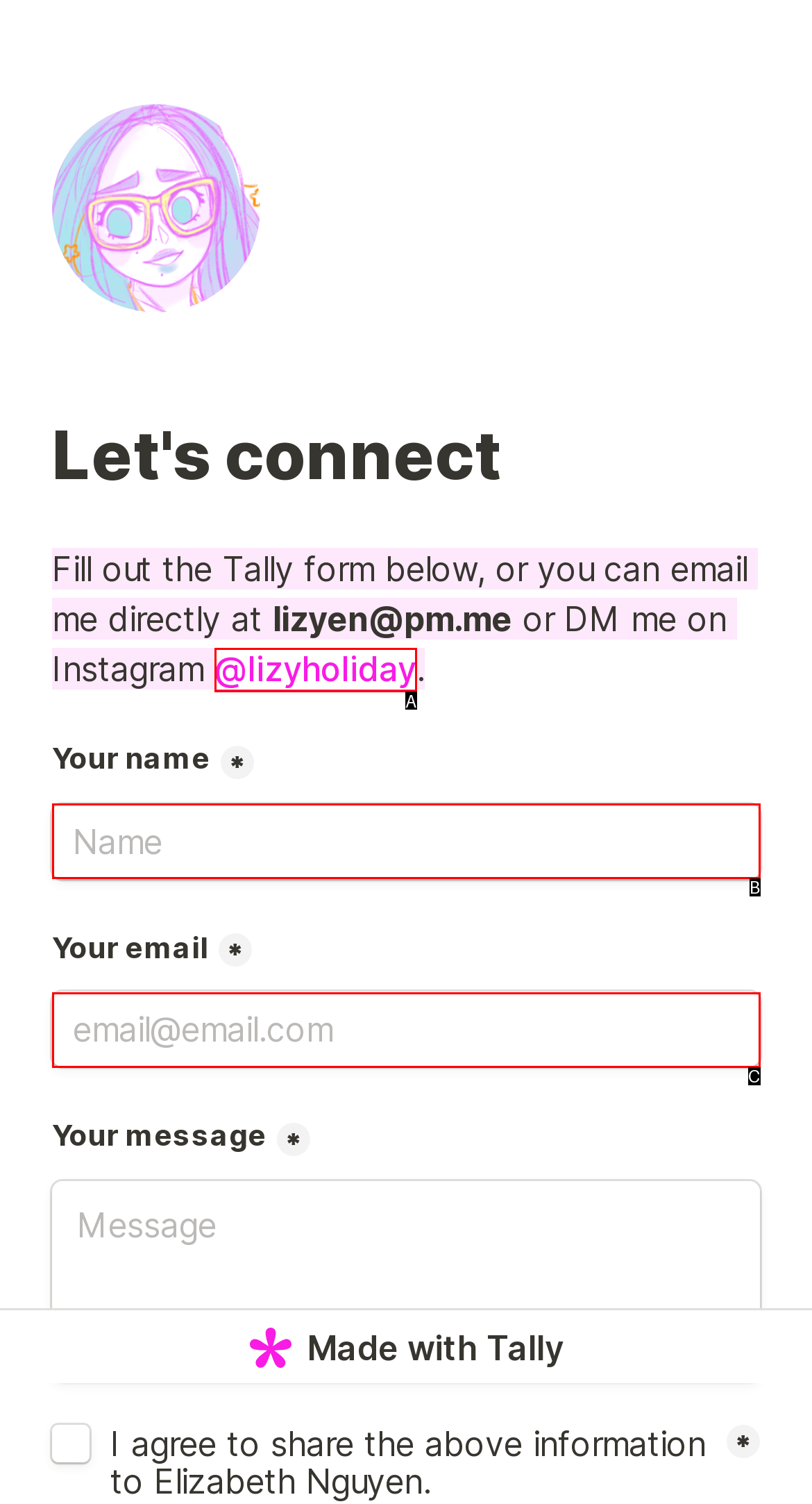Determine which HTML element matches the given description: Privacy Policy. Provide the corresponding option's letter directly.

None